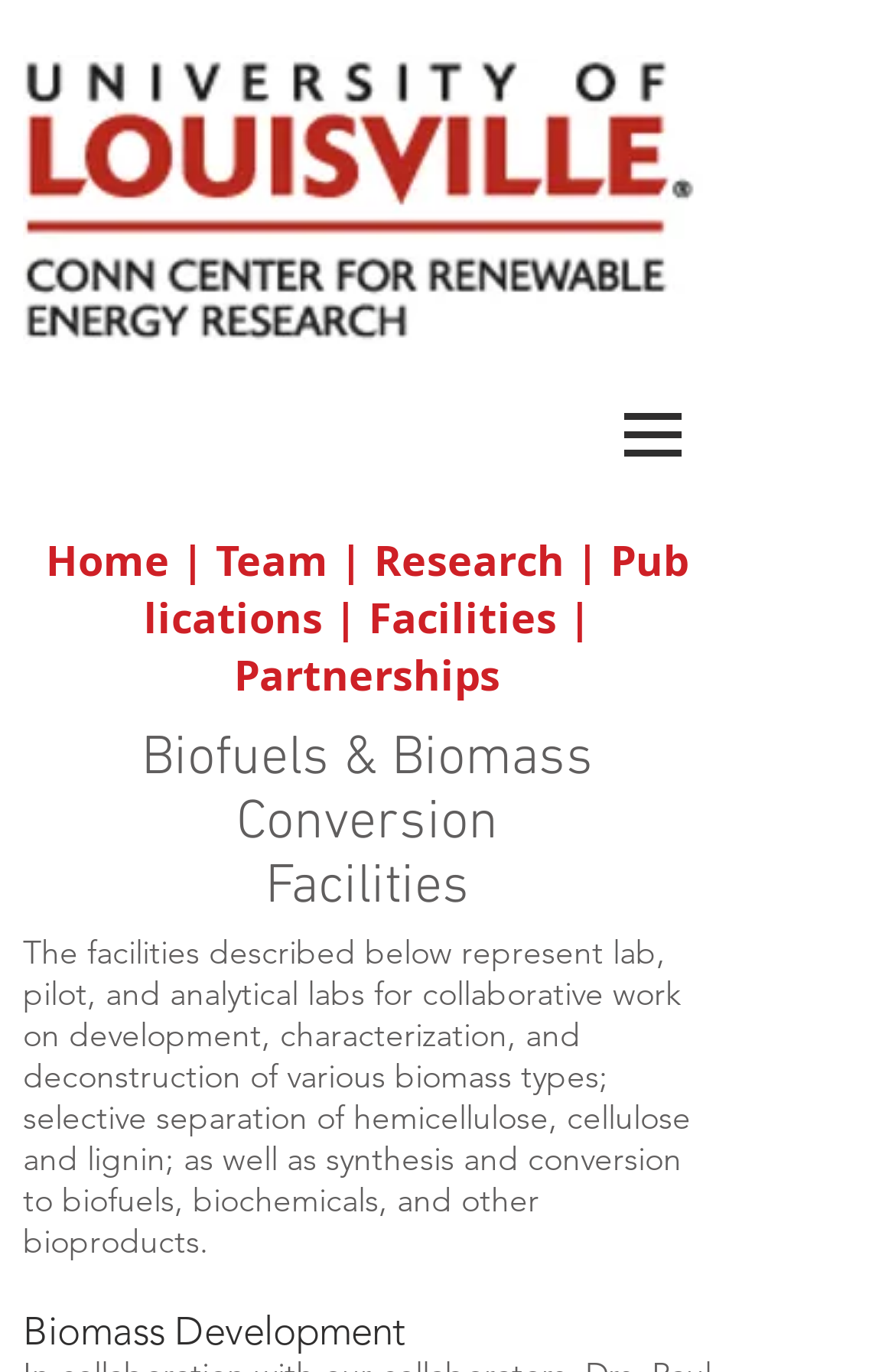From the details in the image, provide a thorough response to the question: What types of labs are mentioned on this webpage?

The webpage mentions that the facilities described include lab, pilot, and analytical labs for collaborative work on development, characterization, and deconstruction of various biomass types.